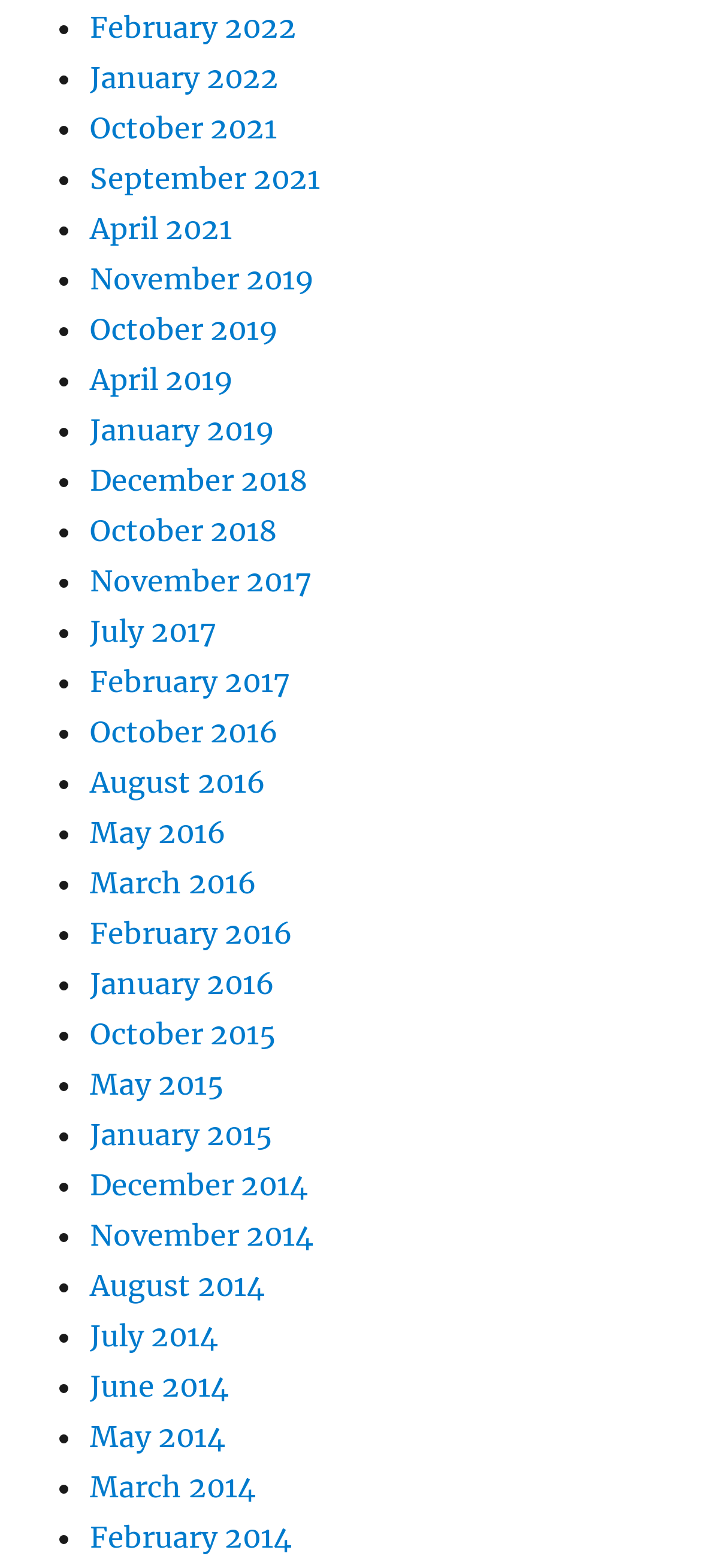Use a single word or phrase to answer the question: 
What is the purpose of this webpage?

Archive